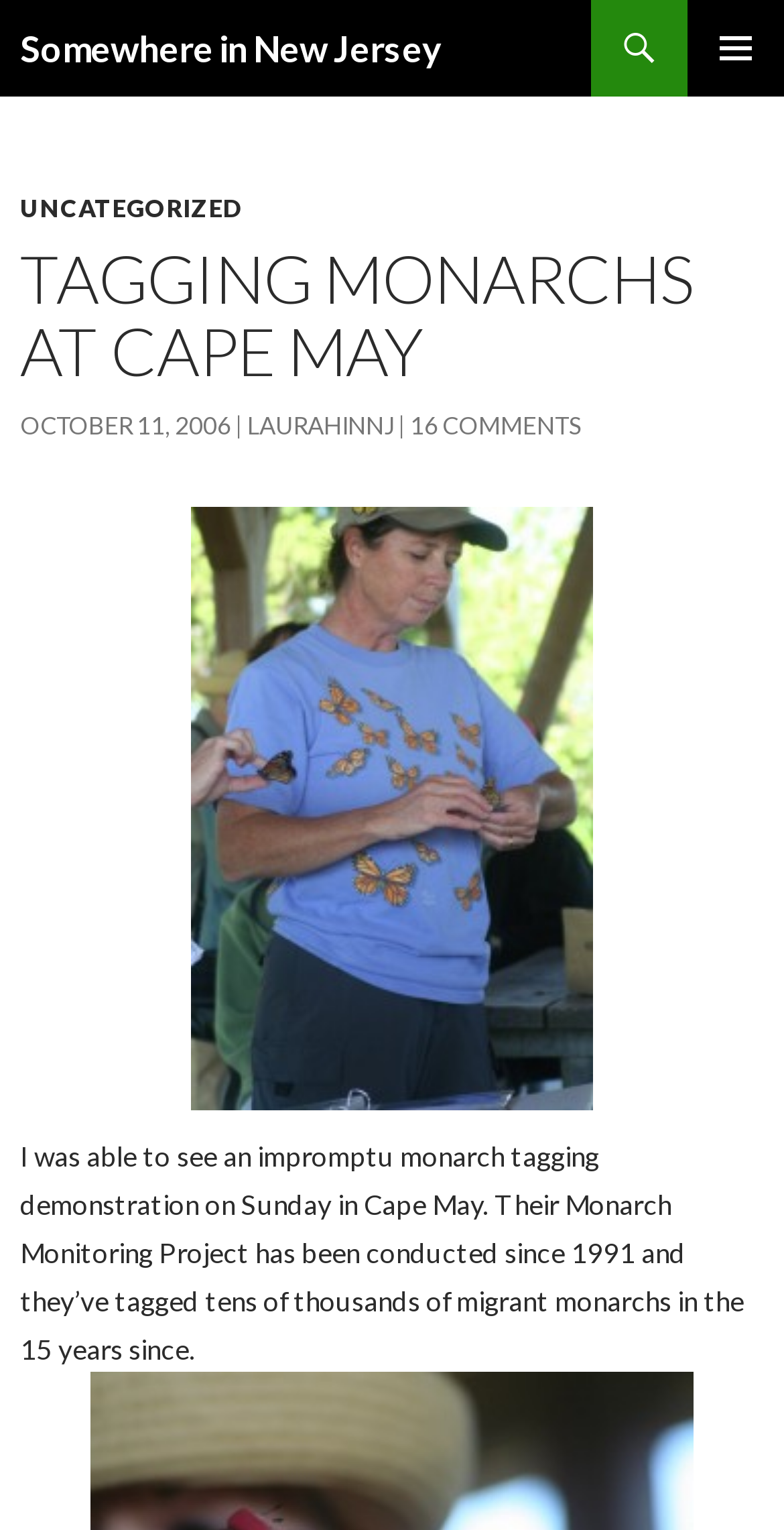Provide the bounding box coordinates of the HTML element this sentence describes: "Somewhere in New Jersey".

[0.026, 0.0, 0.564, 0.063]